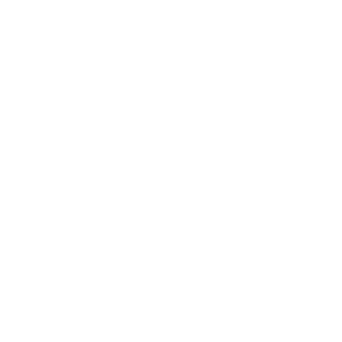Respond with a single word or phrase:
What is the logo related to?

Real estate